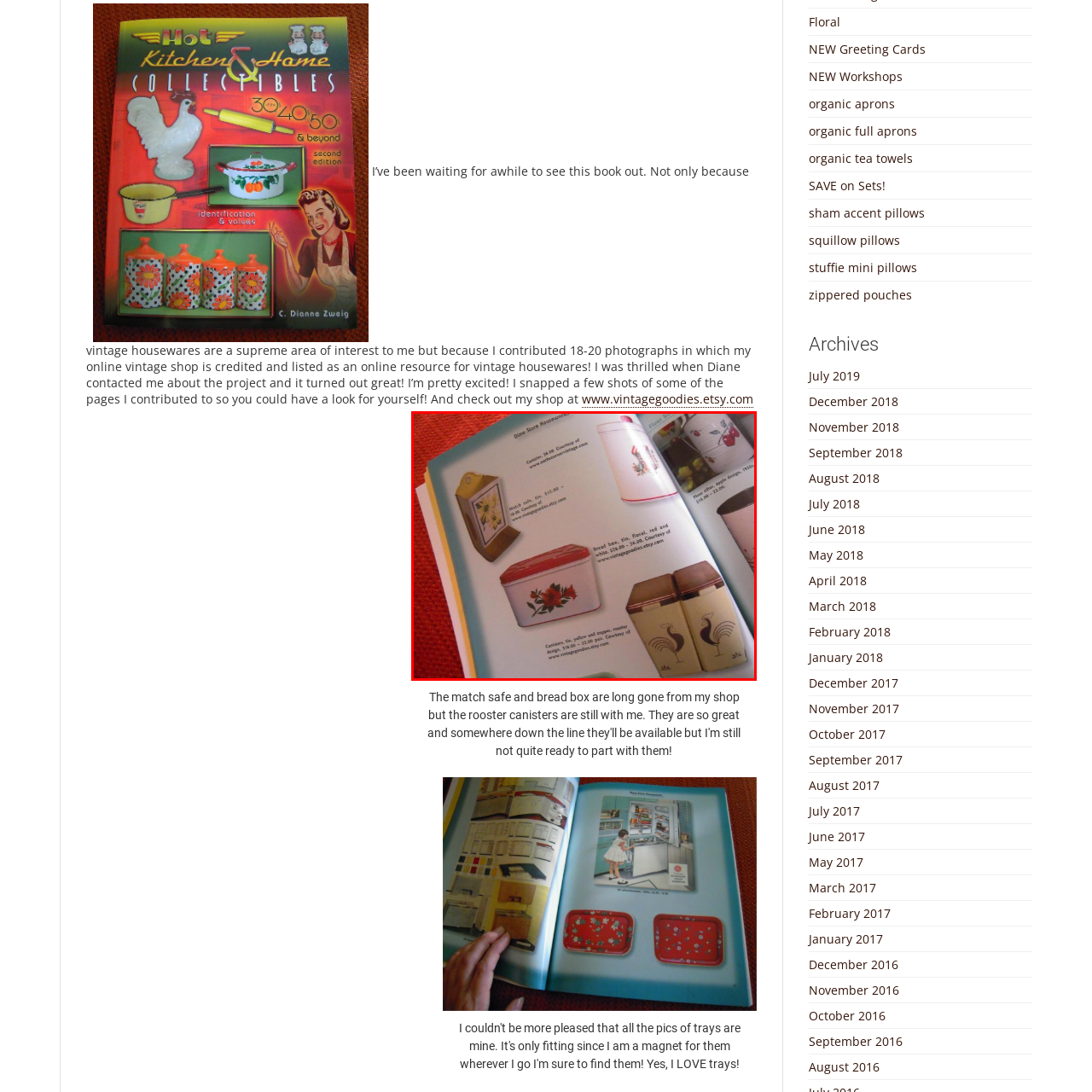What is the website where these vintage items can be purchased?
Please focus on the image surrounded by the red bounding box and provide a one-word or phrase answer based on the image.

www.vintagegoodies.etsy.com